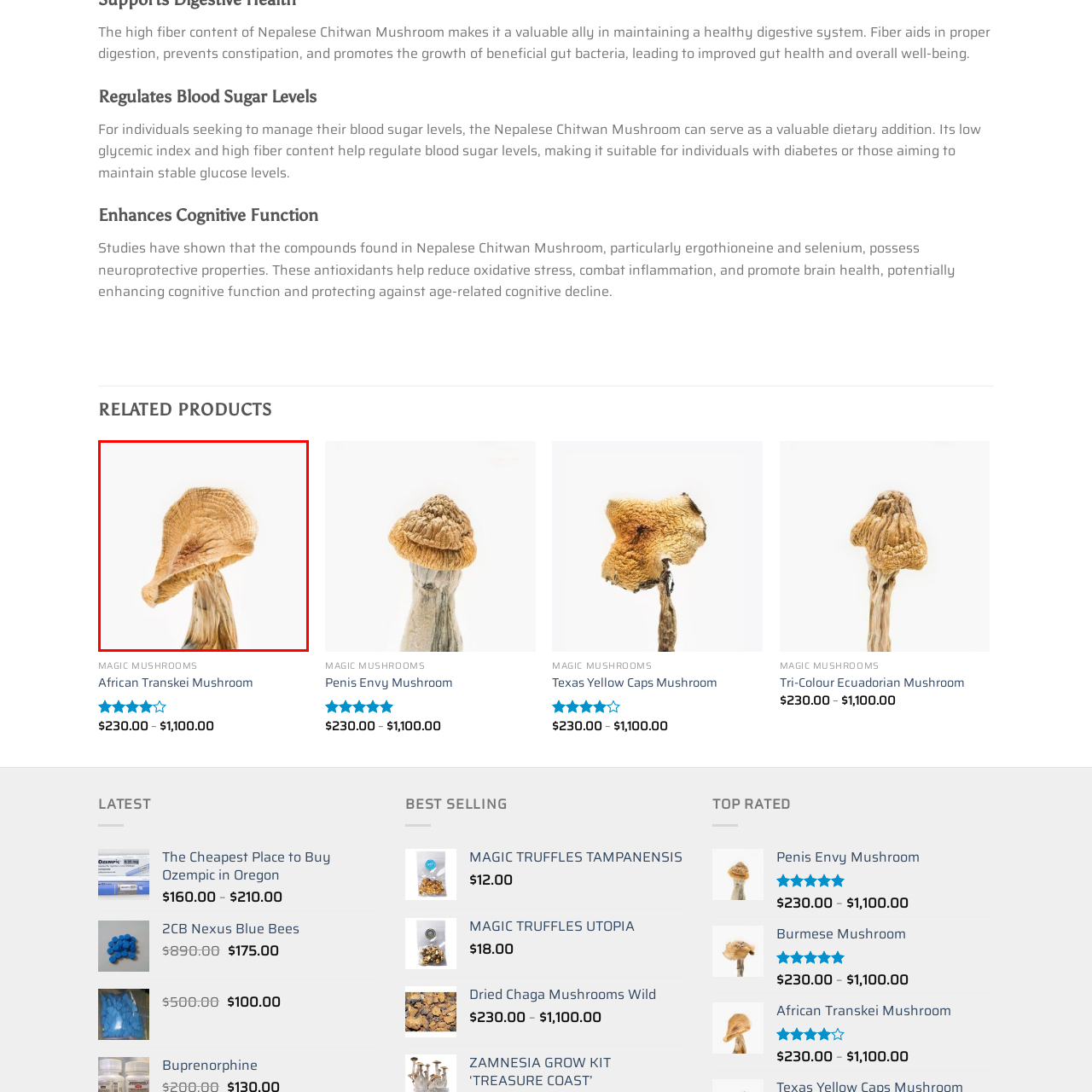Consider the image within the red frame and reply with a brief answer: What category does the African Transkei Mushroom belong to?

Magic mushrooms